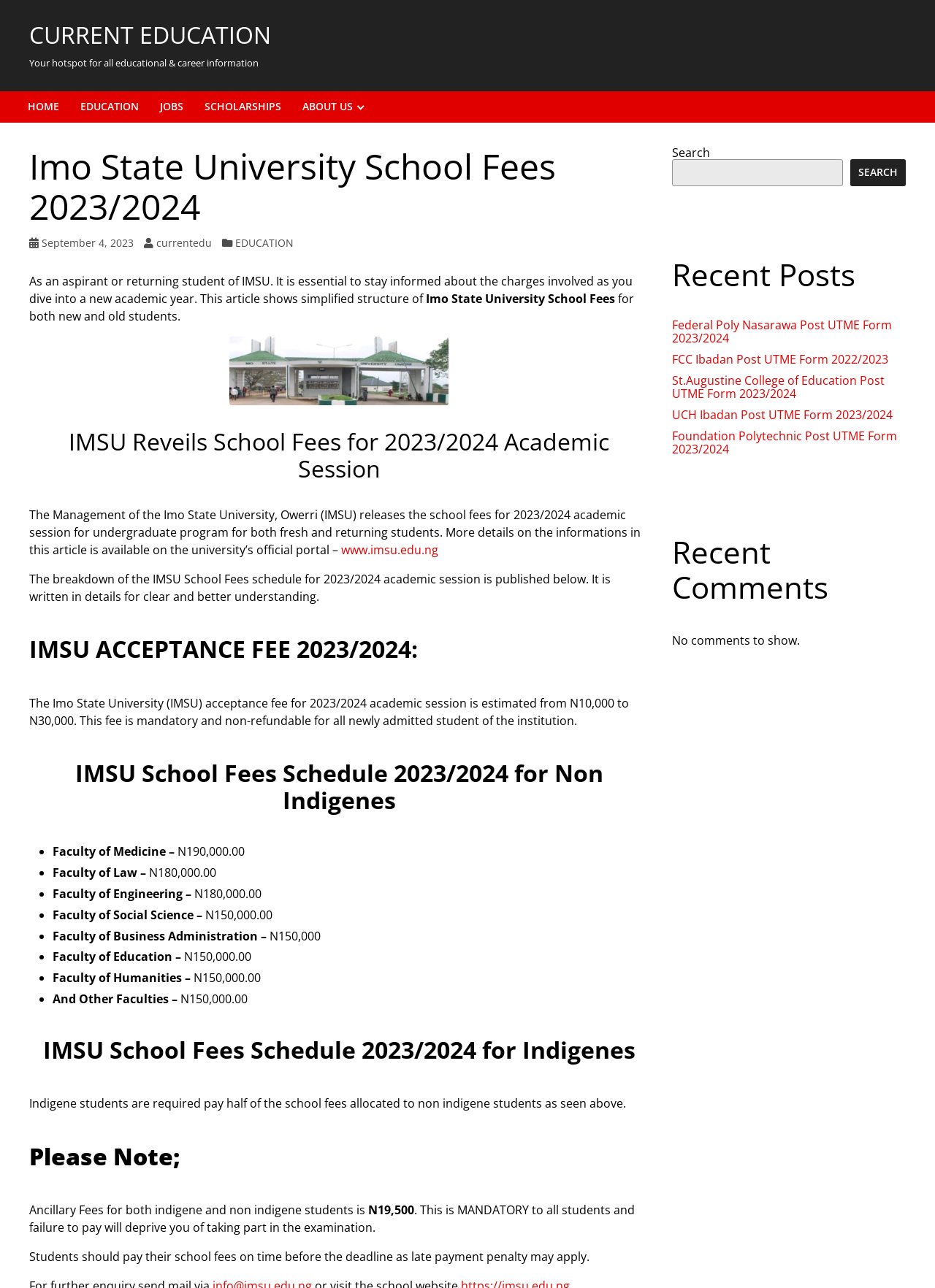What is the acceptance fee for IMSU?
Answer the question with as much detail as you can, using the image as a reference.

The answer can be found in the IMSU ACCEPTANCE FEE 2023/2024 section, where it is stated that the acceptance fee for IMSU is estimated to be from N10,000 to N30,000.